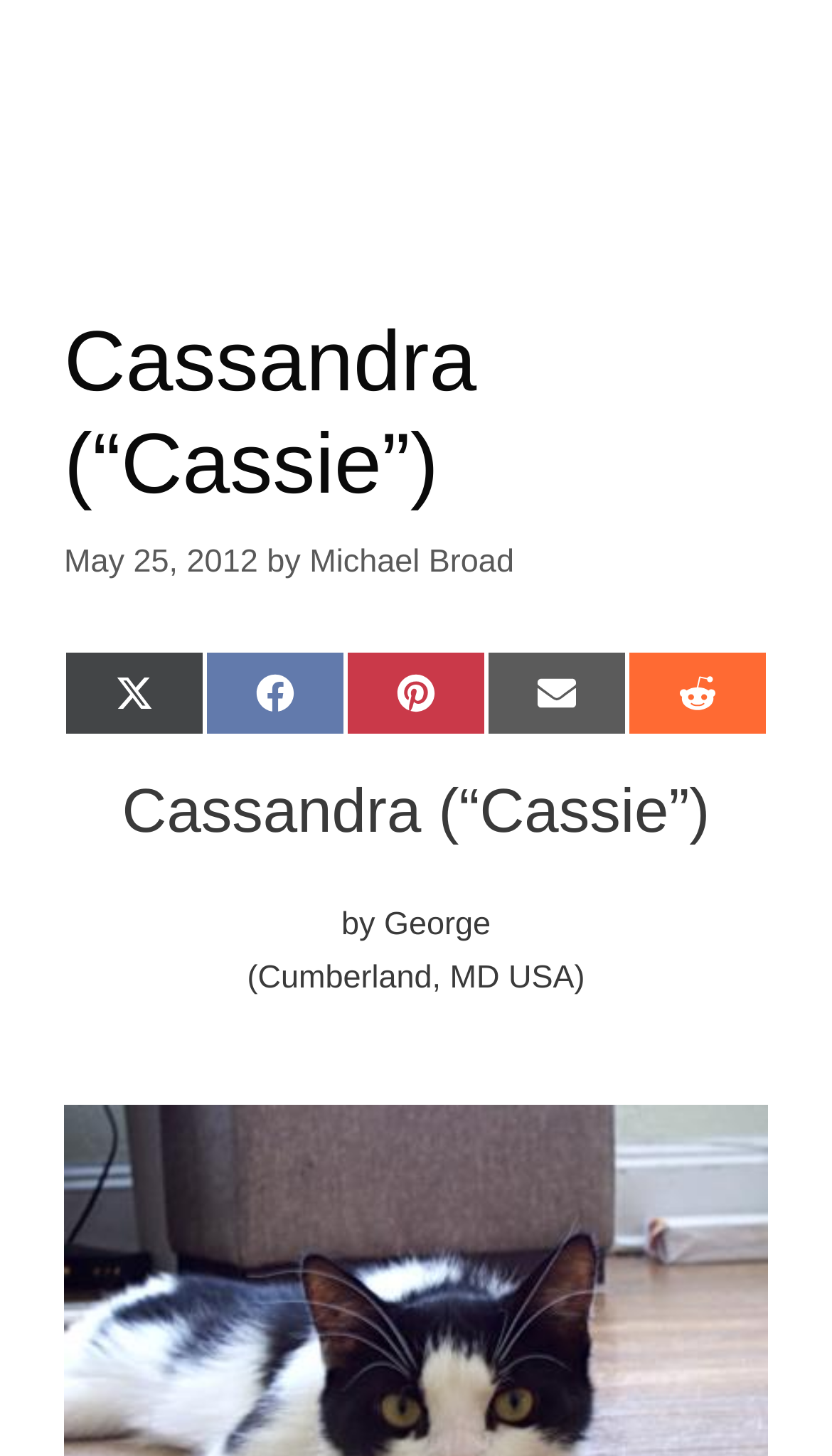Using the provided element description, identify the bounding box coordinates as (top-left x, top-left y, bottom-right x, bottom-right y). Ensure all values are between 0 and 1. Description: Share on Reddit

[0.754, 0.447, 0.923, 0.505]